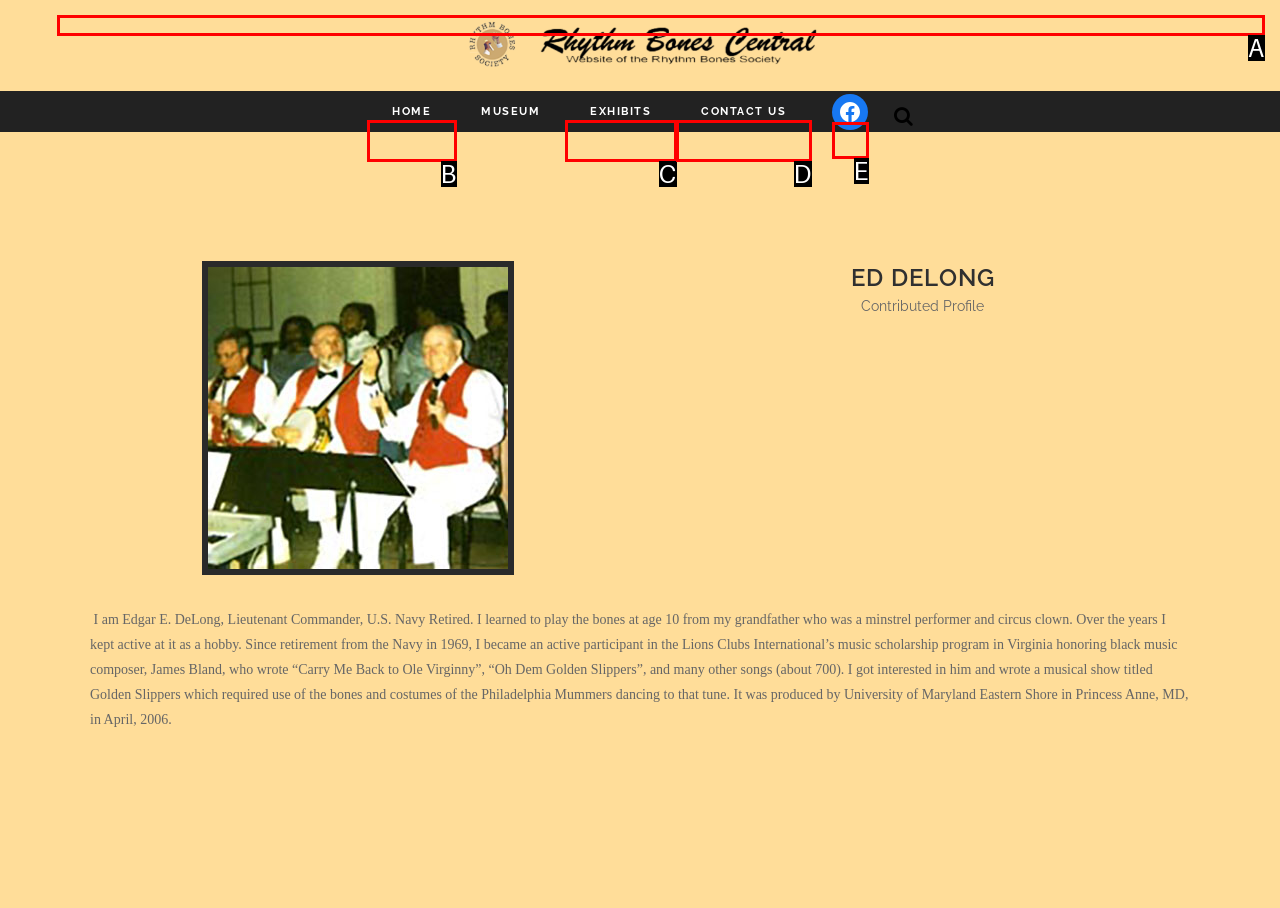Identify which HTML element matches the description: name="s" placeholder="Search"
Provide your answer in the form of the letter of the correct option from the listed choices.

A